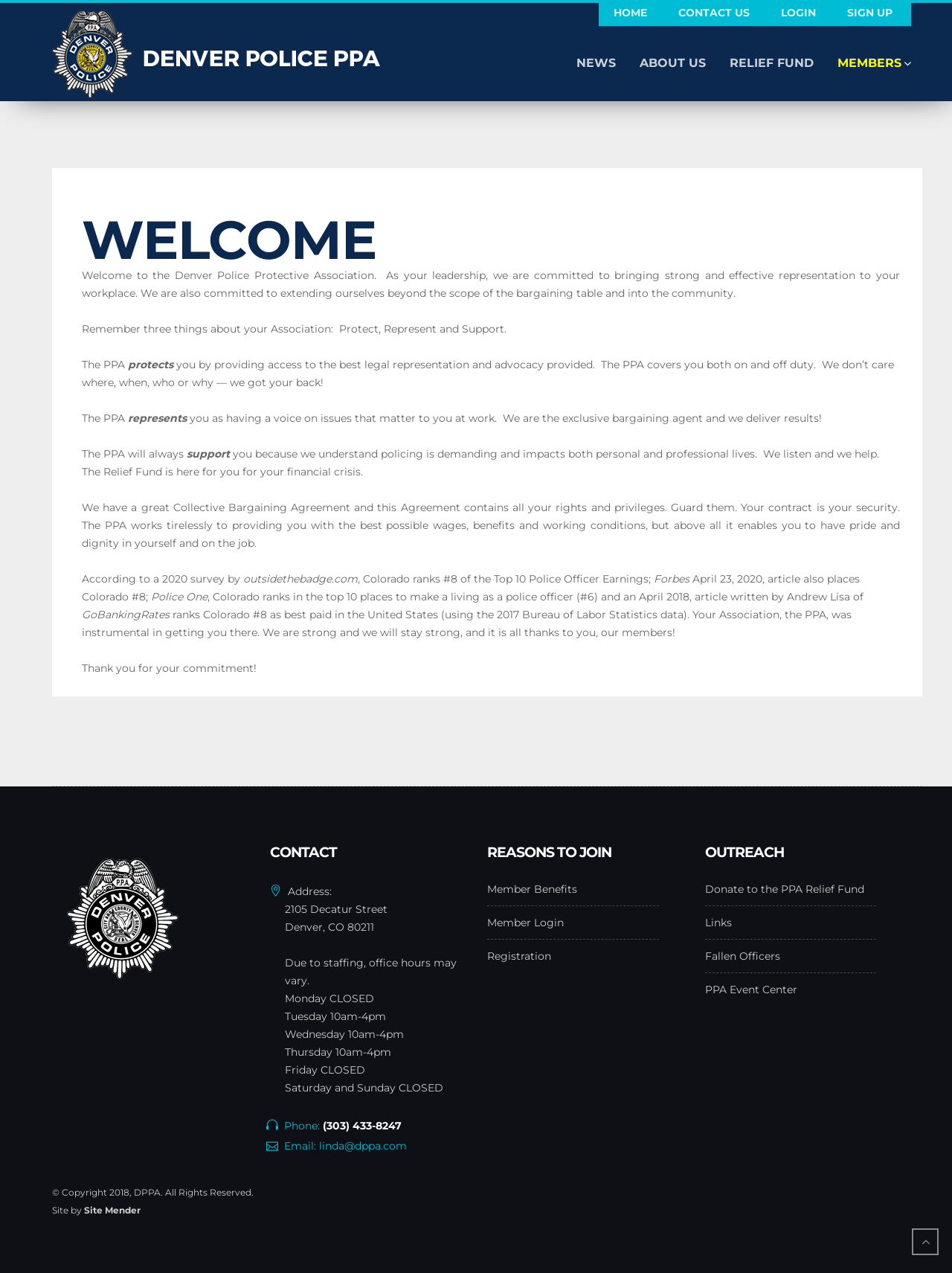Determine the bounding box coordinates of the element that should be clicked to execute the following command: "Click HOME".

[0.641, 0.0, 0.684, 0.02]